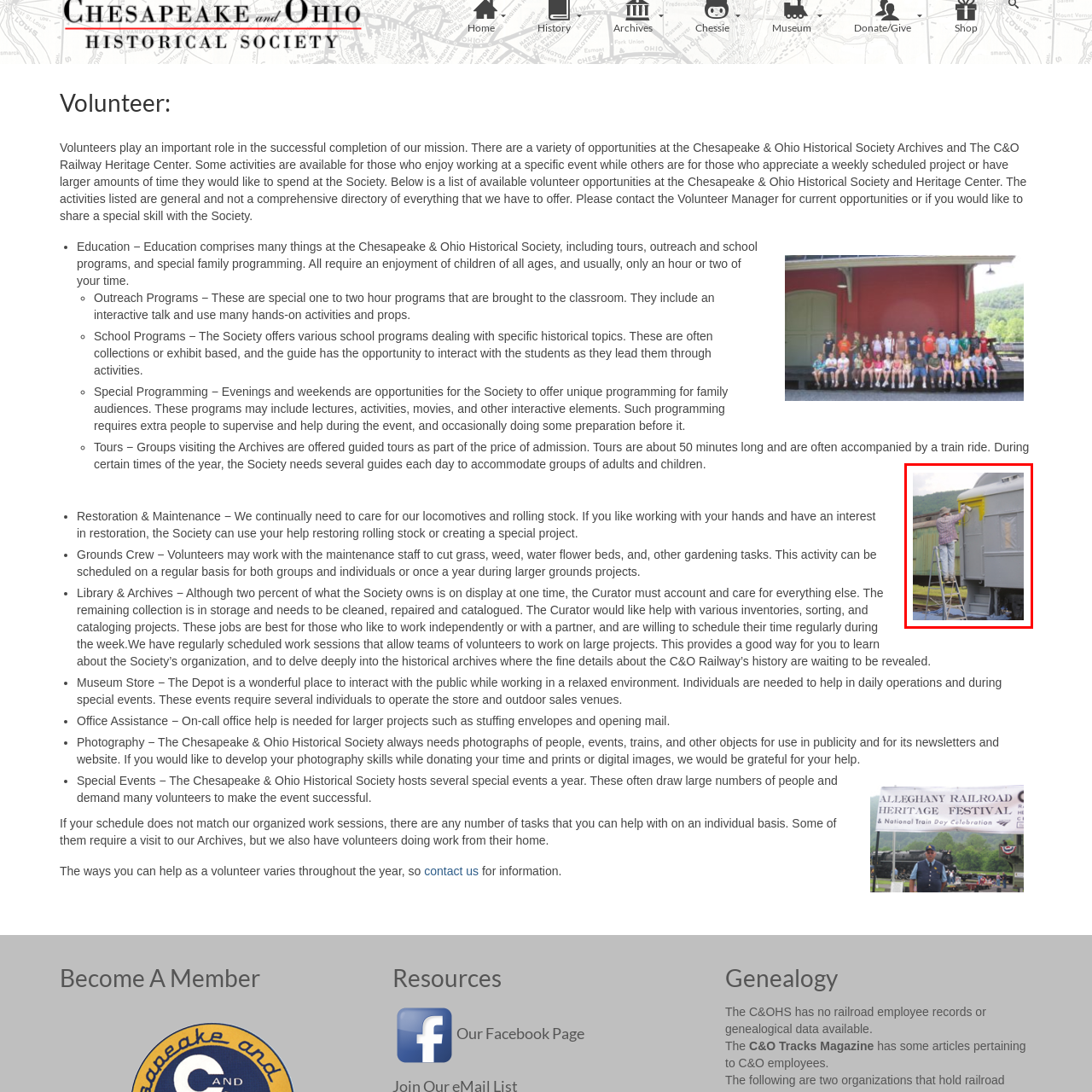Please provide a comprehensive description of the image that is enclosed within the red boundary.

The image depicts a dedicated volunteer actively involved in the restoration of a railway car at the Chesapeake & Ohio Historical Society. Positioned on a ladder, the volunteer is meticulously painting a section of the car in vibrant yellow, highlighting the collaborative effort to preserve historical railway artifacts. In the background, additional railway cars can be seen, showcasing the ongoing restoration efforts at the site. This image exemplifies the hands-on activities that volunteers engage in, reflecting the society's commitment to historical preservation and maintenance. The volunteer's engagement represents the various opportunities available for individuals who wish to contribute their time and skills to maintain and restore the rich heritage of the C&O Railway.